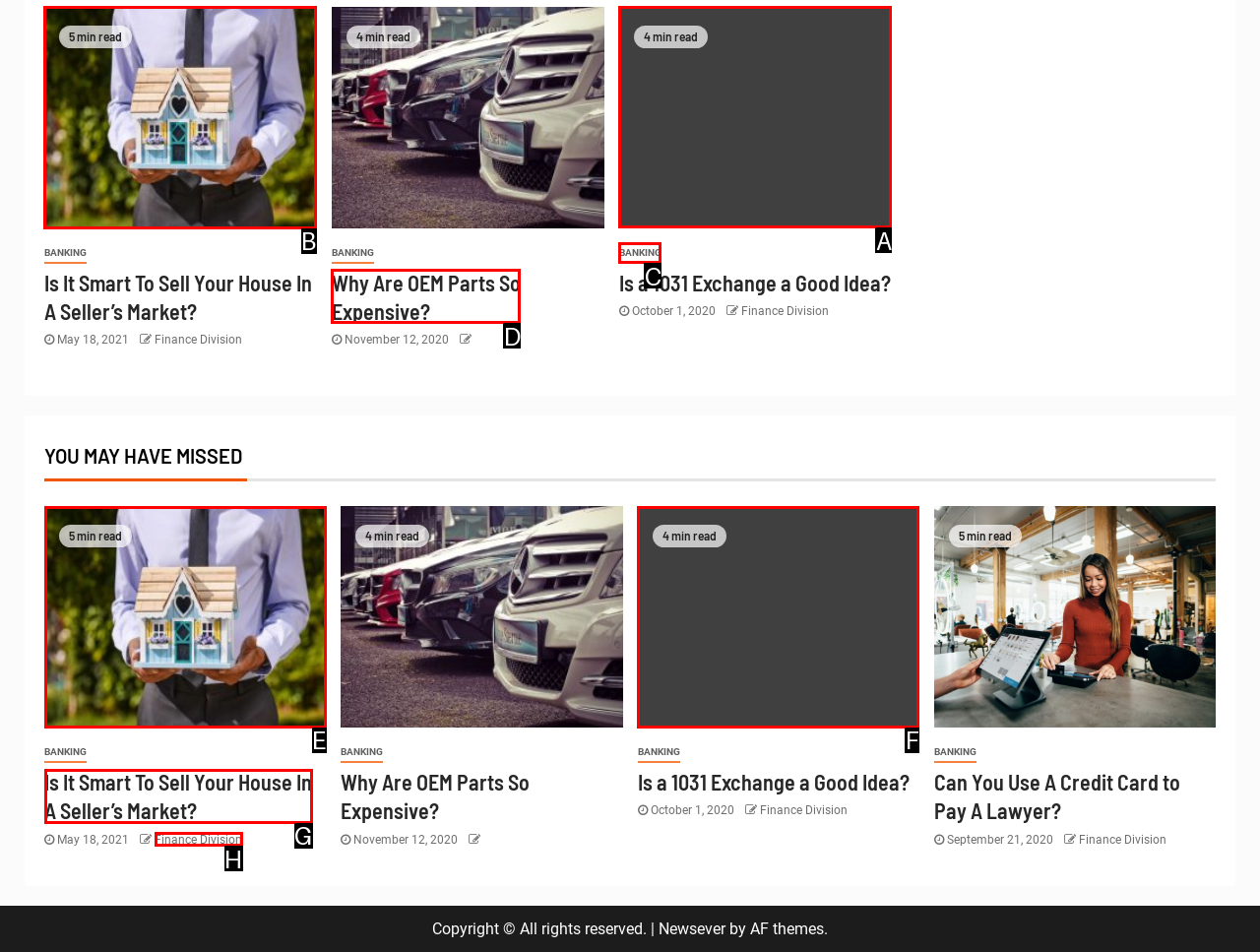Determine which HTML element I should select to execute the task: Learn more about 9Gaze
Reply with the corresponding option's letter from the given choices directly.

None